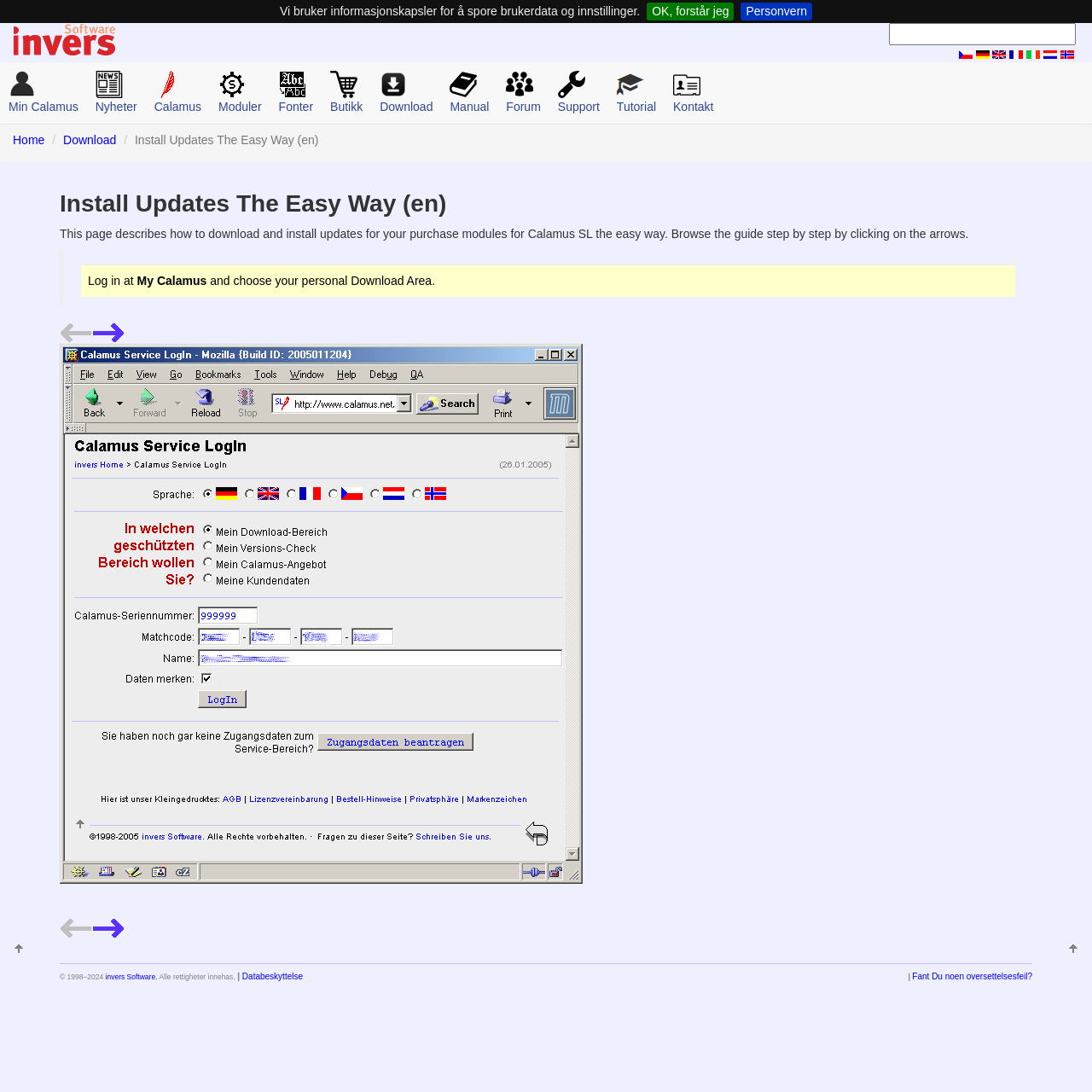Locate the bounding box coordinates of the element's region that should be clicked to carry out the following instruction: "Go to the Download page". The coordinates need to be four float numbers between 0 and 1, i.e., [left, top, right, bottom].

[0.058, 0.122, 0.106, 0.134]